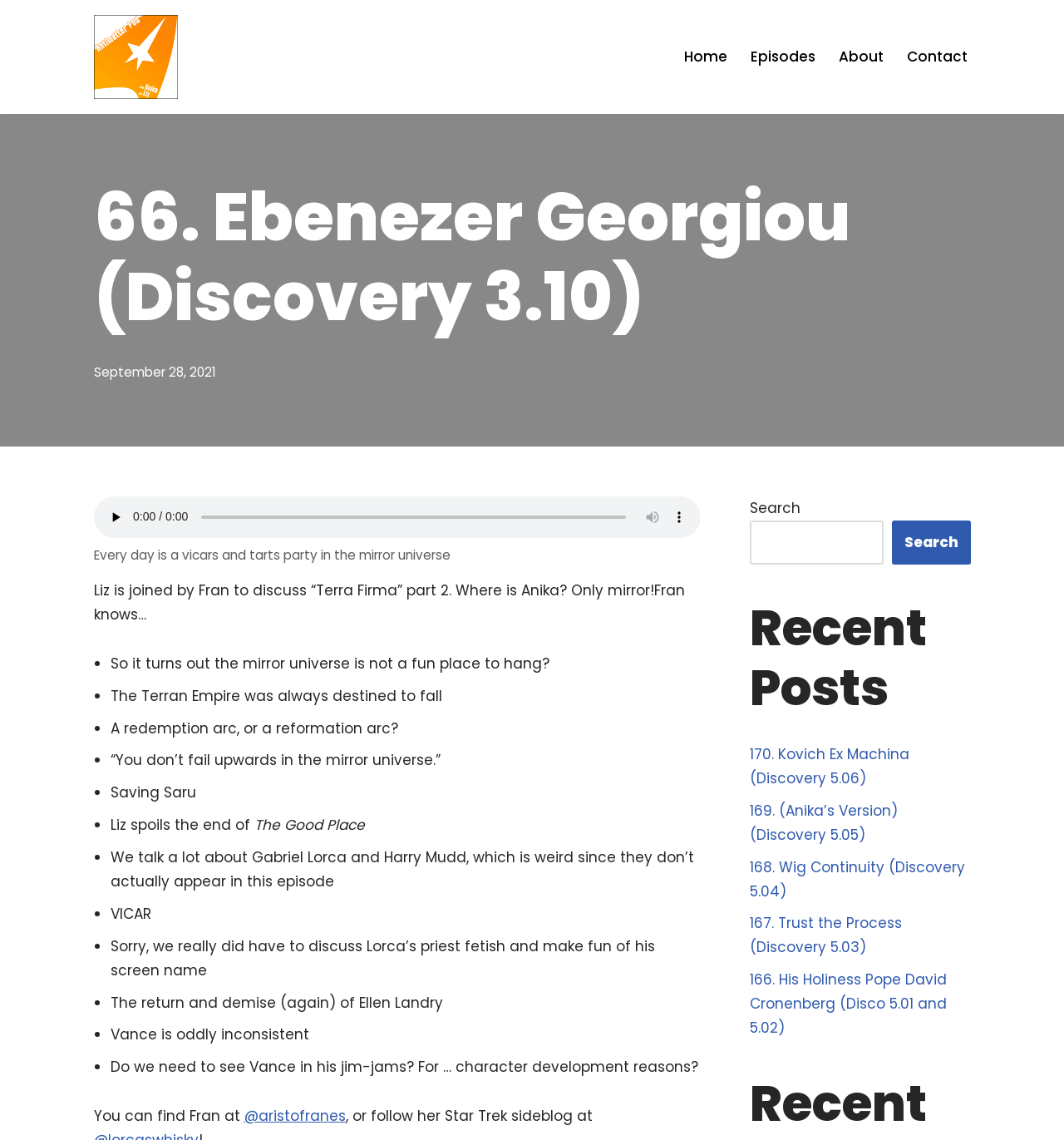How many links are in the primary menu?
Based on the screenshot, respond with a single word or phrase.

4